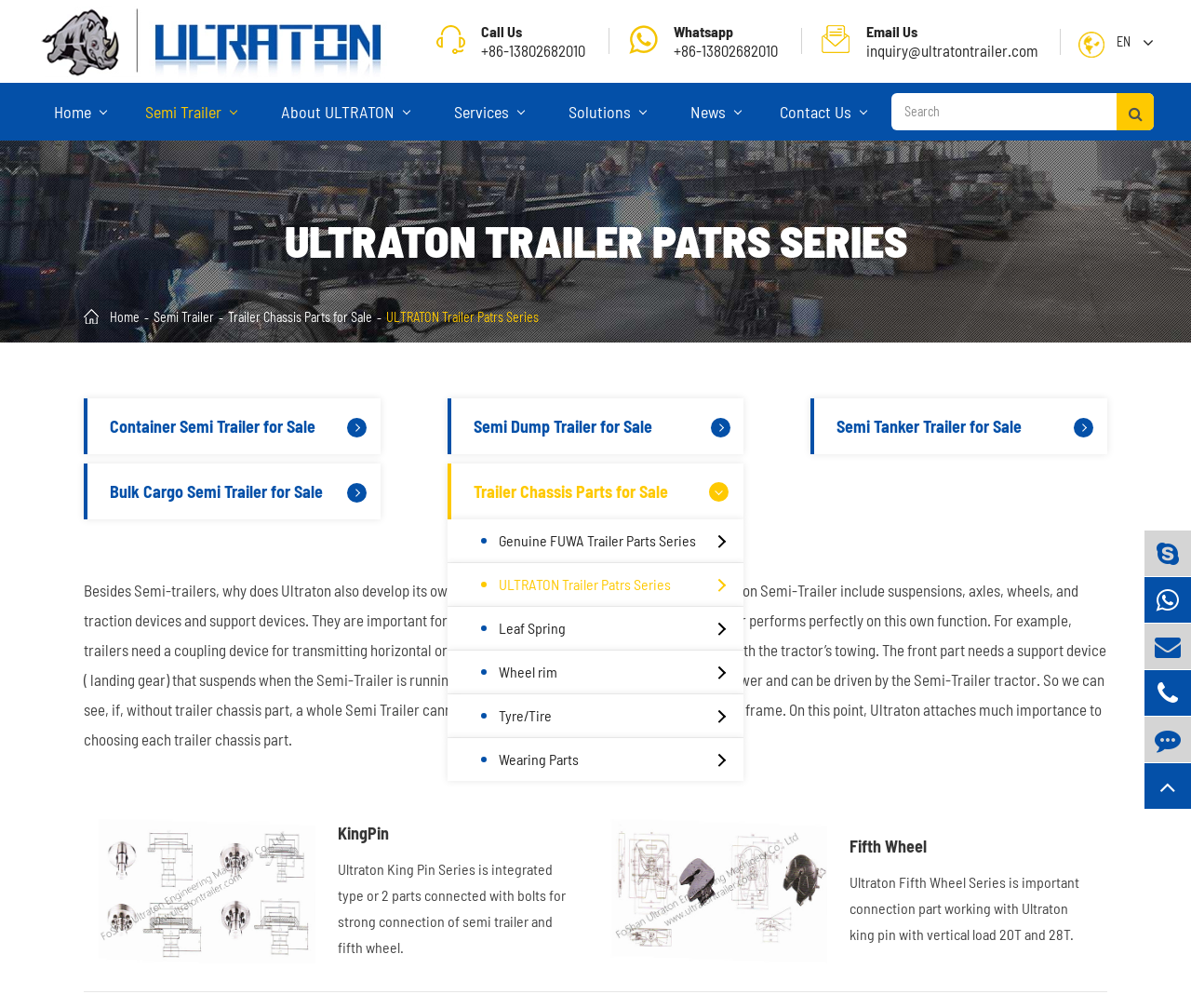What is the name of the series that includes King Pin and Fifth Wheel?
Identify the answer in the screenshot and reply with a single word or phrase.

Ultraton King Pin Series and Ultraton Fifth Wheel Series